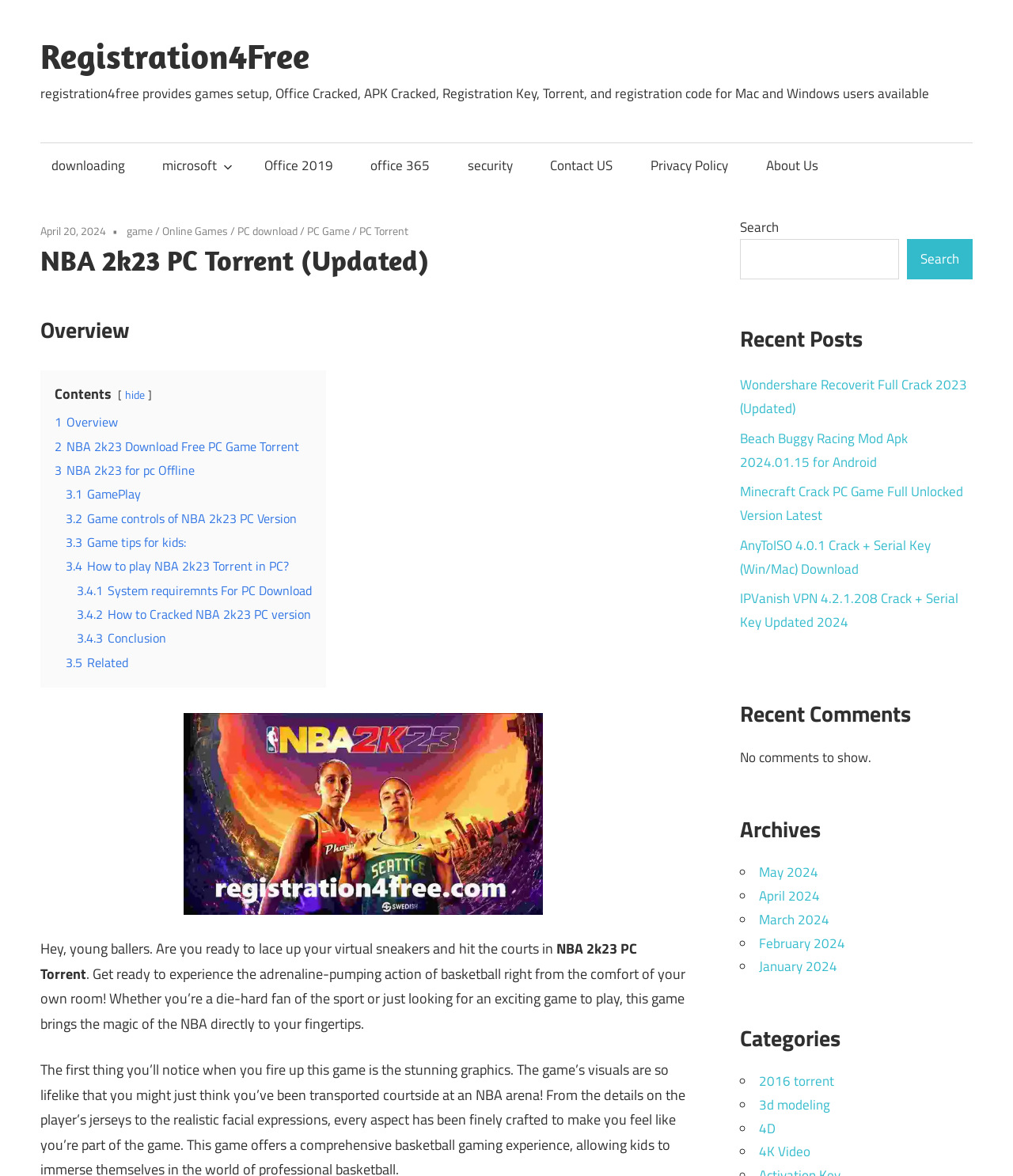Pinpoint the bounding box coordinates of the area that must be clicked to complete this instruction: "Download the 'NBA 2k23 PC Torrent'".

[0.181, 0.606, 0.536, 0.778]